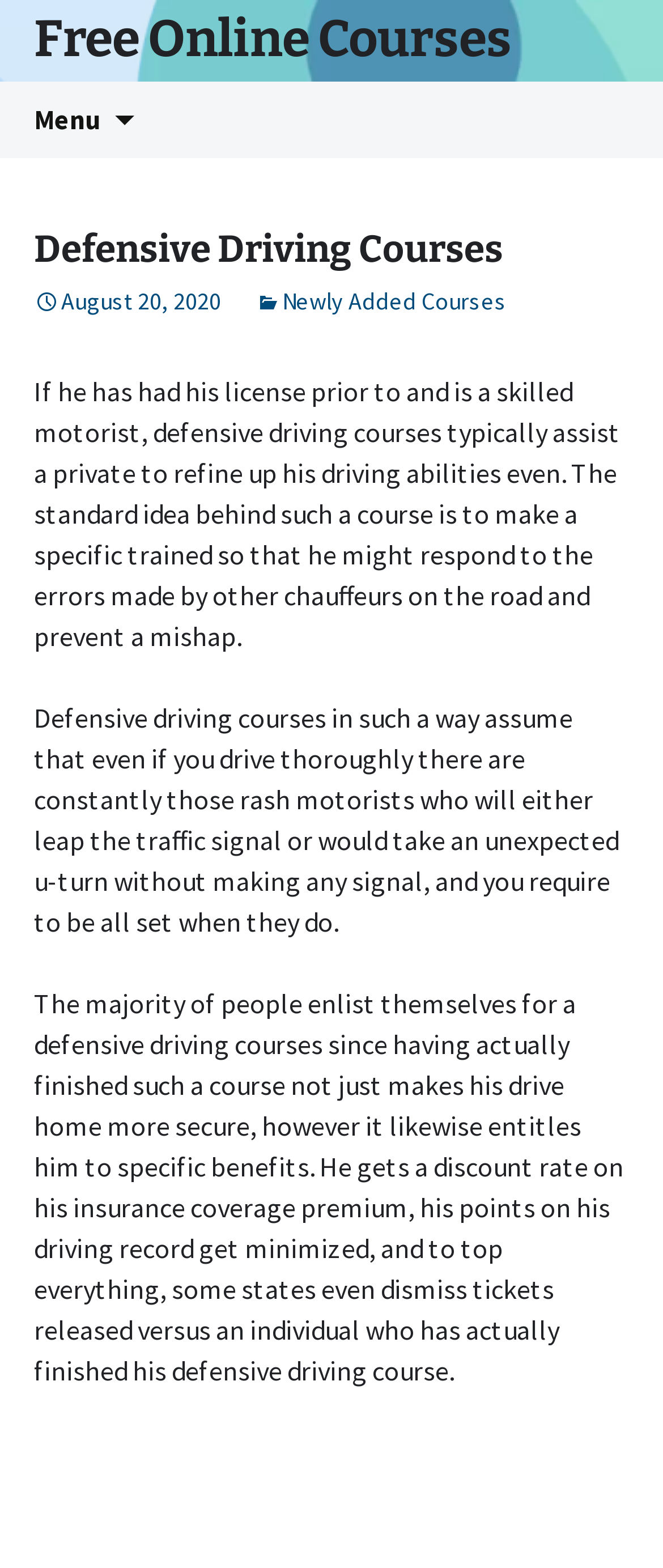What benefits do defensive driving courses offer?
Using the visual information from the image, give a one-word or short-phrase answer.

Discount on insurance premium